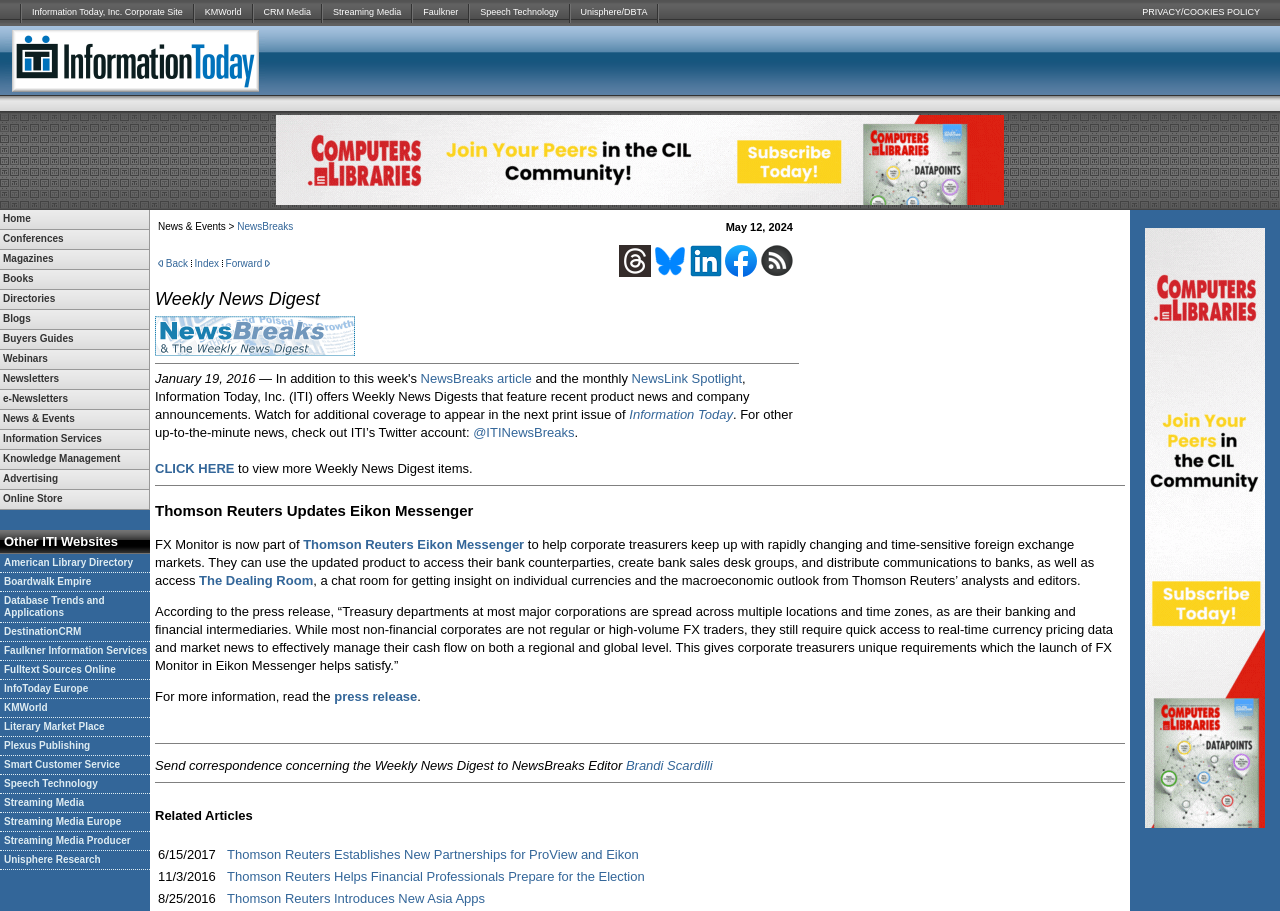Give a full account of the webpage's elements and their arrangement.

The webpage is divided into several sections. At the top, there is a row of links to various websites, including Information Today, Inc. Corporate Site, KMWorld, CRM Media, Streaming Media, Faulkner, Speech Technology, and Unisphere/DBTA. Each link is separated by a small image. To the right of these links, there is a "PRIVACY/COOKIES POLICY" link.

Below this row, there is a section with a link to an unknown destination, accompanied by an image. Next to this section, there is an empty area.

Further down, there is a section with the title "Advertisement". Within this section, there is an iframe containing a list of links to various topics, including Home, Conferences, Magazines, Books, Directories, Blogs, Buyers Guides, Webinars, Newsletters, e-Newsletters, News & Events, Information Services, Knowledge Management, Advertising, and Online Store. These links are arranged in a single row.

The webpage also has a meta description that mentions FX Monitor, Thomson Reuters Eikon Messenger, and corporate treasurers keeping up with rapidly changing foreign exchange markets. However, this information is not directly visible on the webpage.